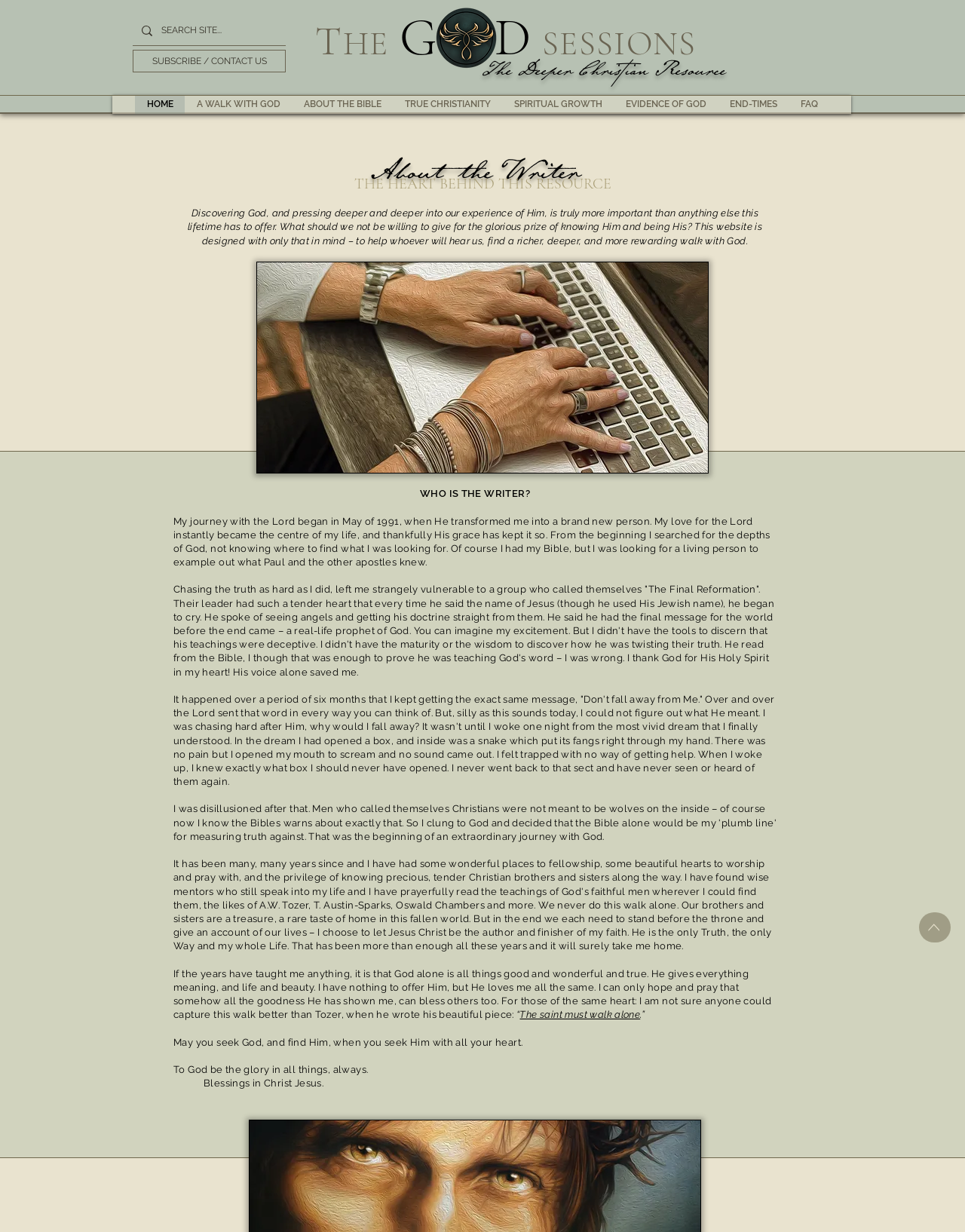Highlight the bounding box of the UI element that corresponds to this description: "aria-label="SEARCH SITE..." name="q" placeholder="SEARCH SITE..."".

[0.167, 0.013, 0.263, 0.037]